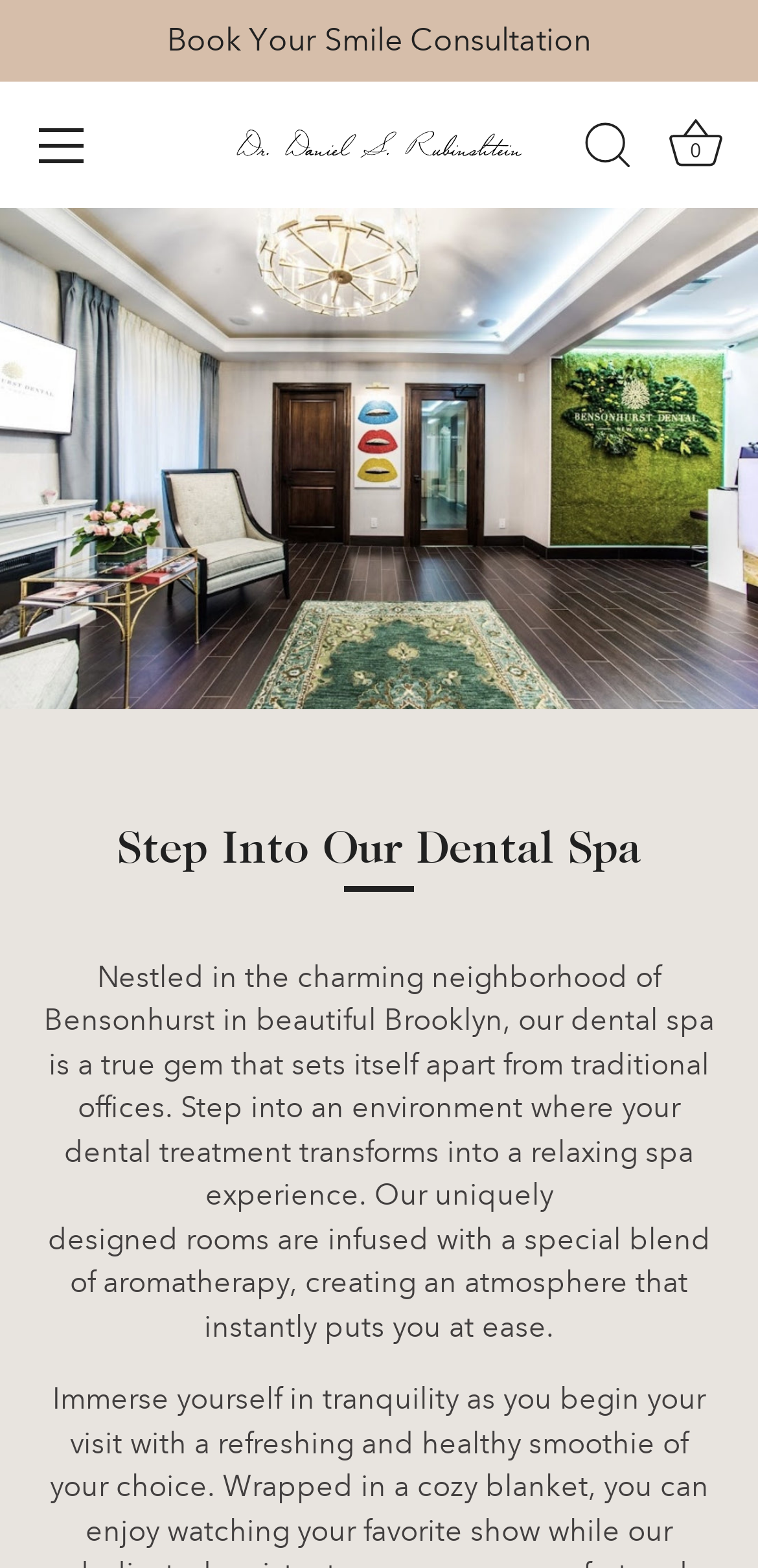What is the name of the dental spa?
Provide a one-word or short-phrase answer based on the image.

Daniel Rubinshtein